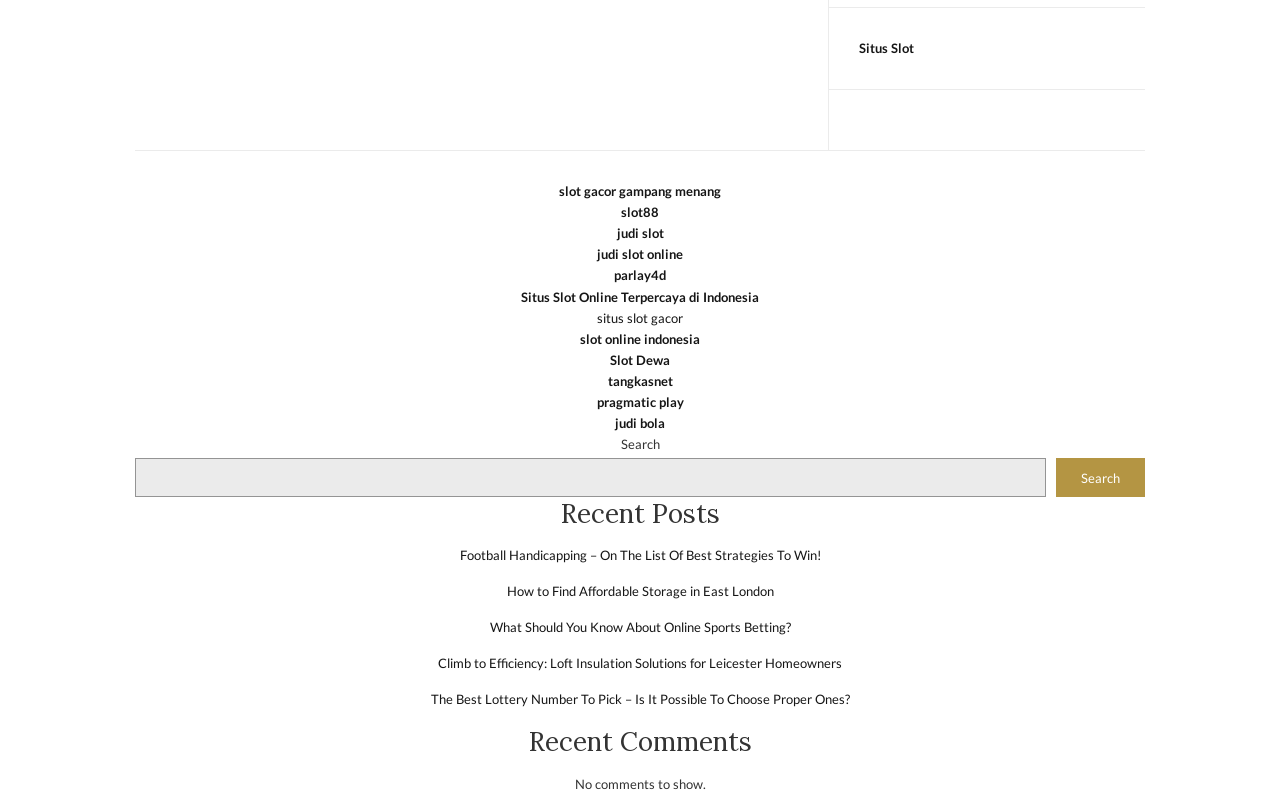Identify the bounding box of the HTML element described here: "parent_node: Search name="s"". Provide the coordinates as four float numbers between 0 and 1: [left, top, right, bottom].

[0.105, 0.572, 0.817, 0.621]